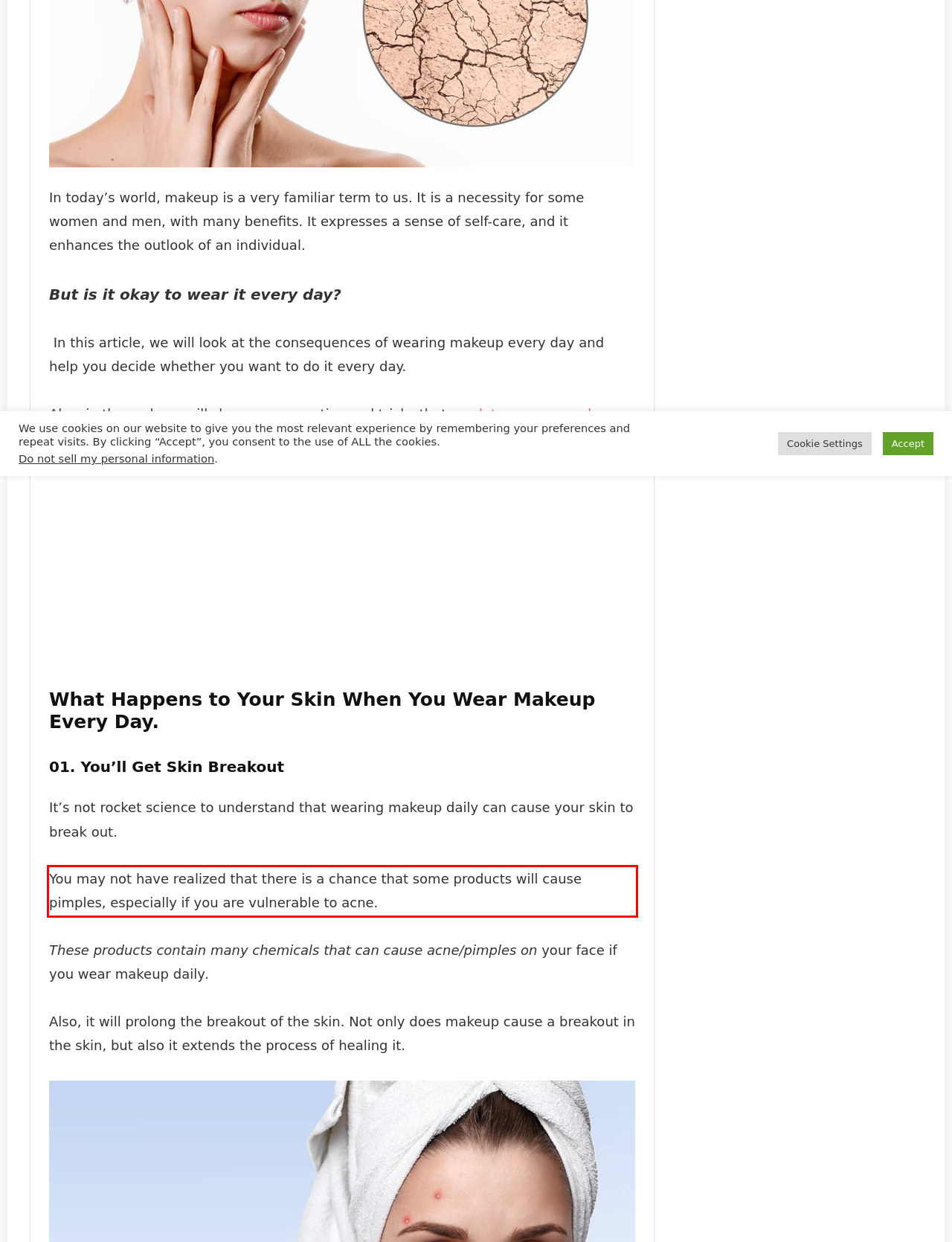Please use OCR to extract the text content from the red bounding box in the provided webpage screenshot.

You may not have realized that there is a chance that some products will cause pimples, especially if you are vulnerable to acne.